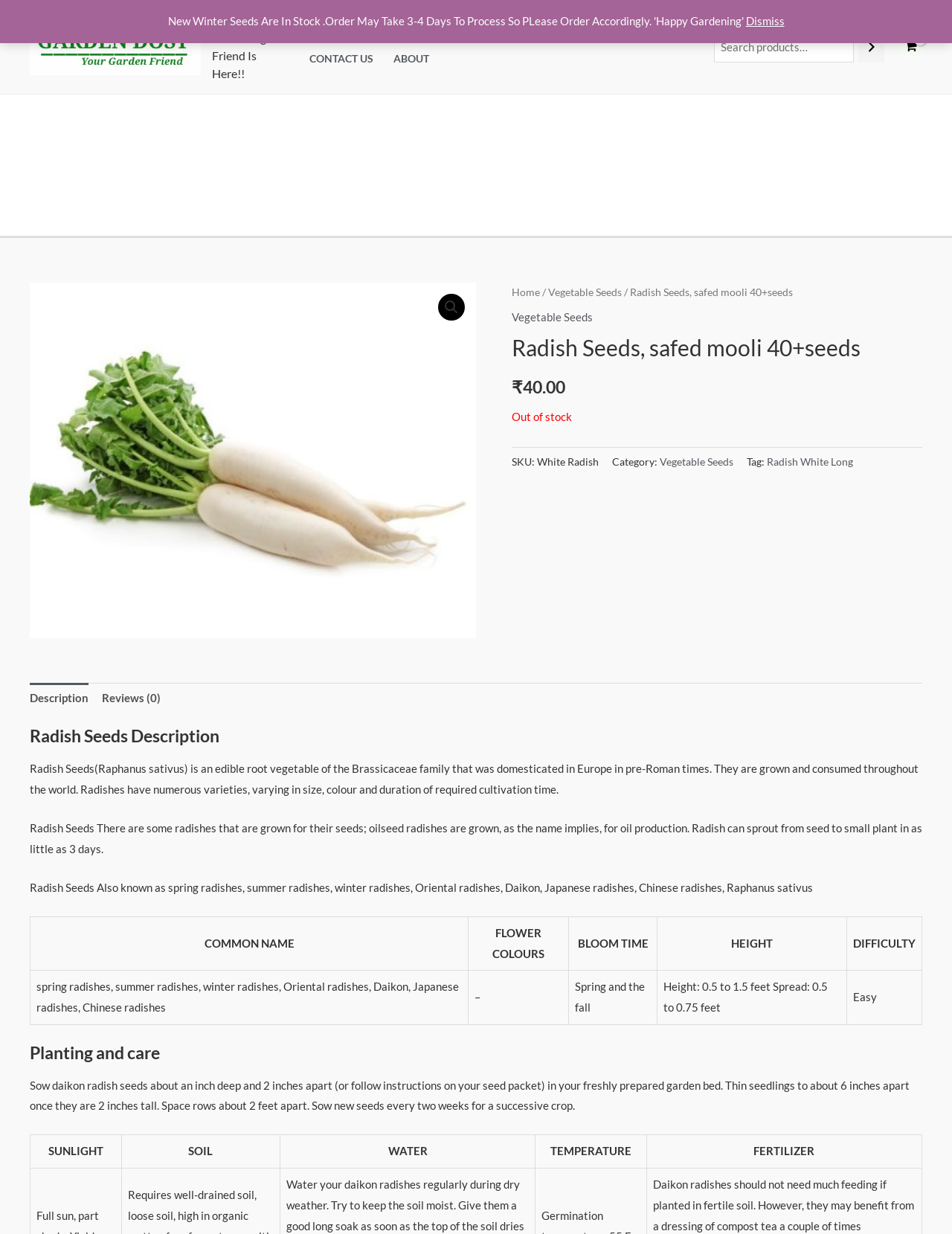Respond to the question below with a single word or phrase:
What is the category of Radish Seeds?

Vegetable Seeds